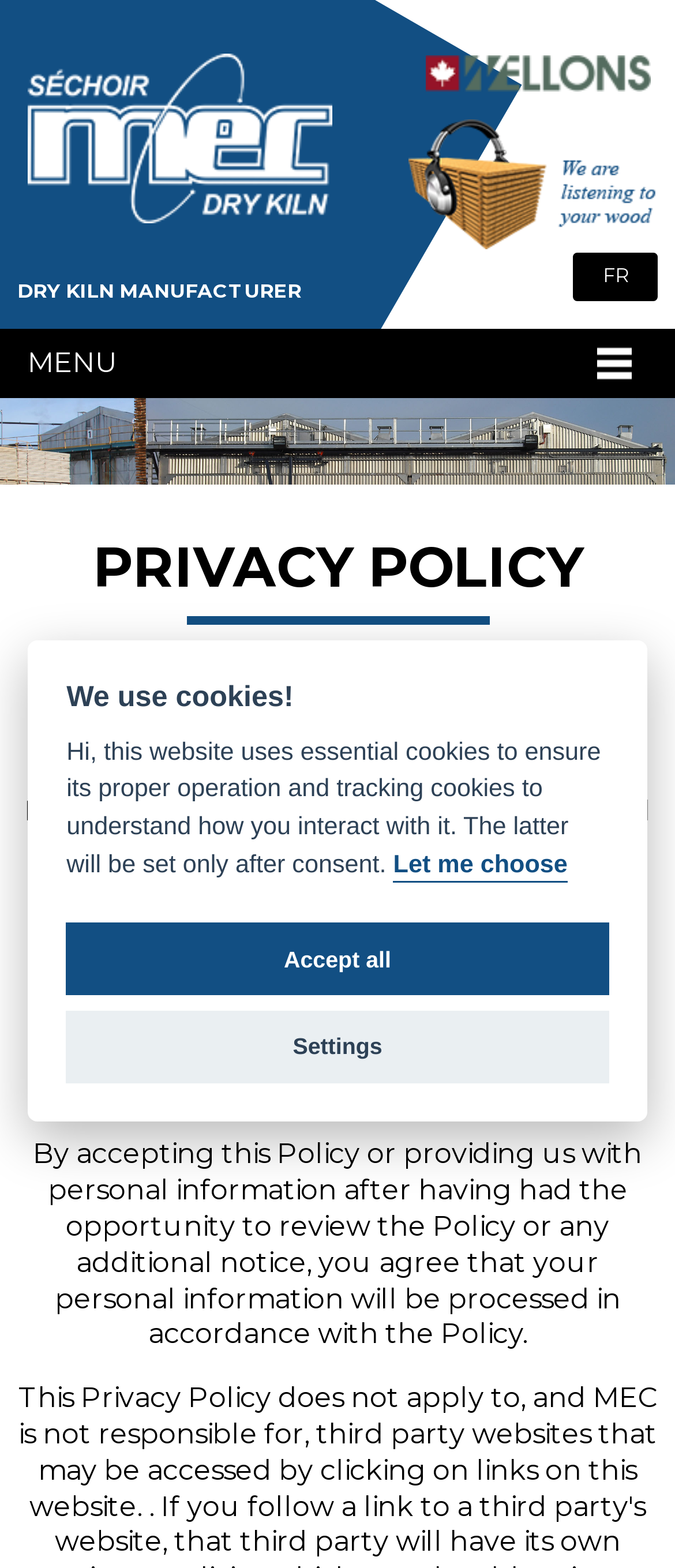Using the description: "parent_node: FR", identify the bounding box of the corresponding UI element in the screenshot.

[0.606, 0.035, 0.964, 0.058]